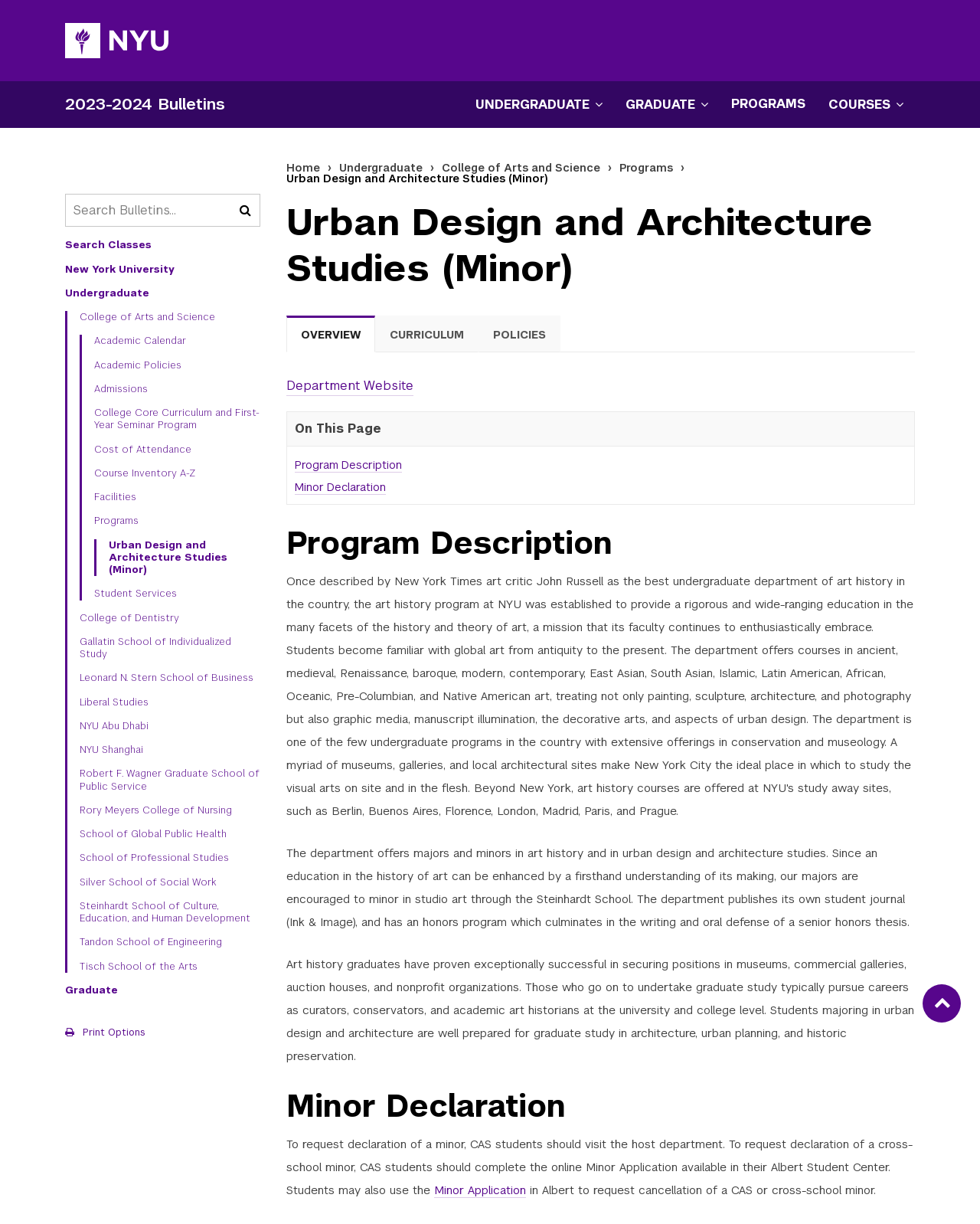Please determine the bounding box coordinates for the element with the description: "Tandon School of Engineering".

[0.081, 0.765, 0.266, 0.775]